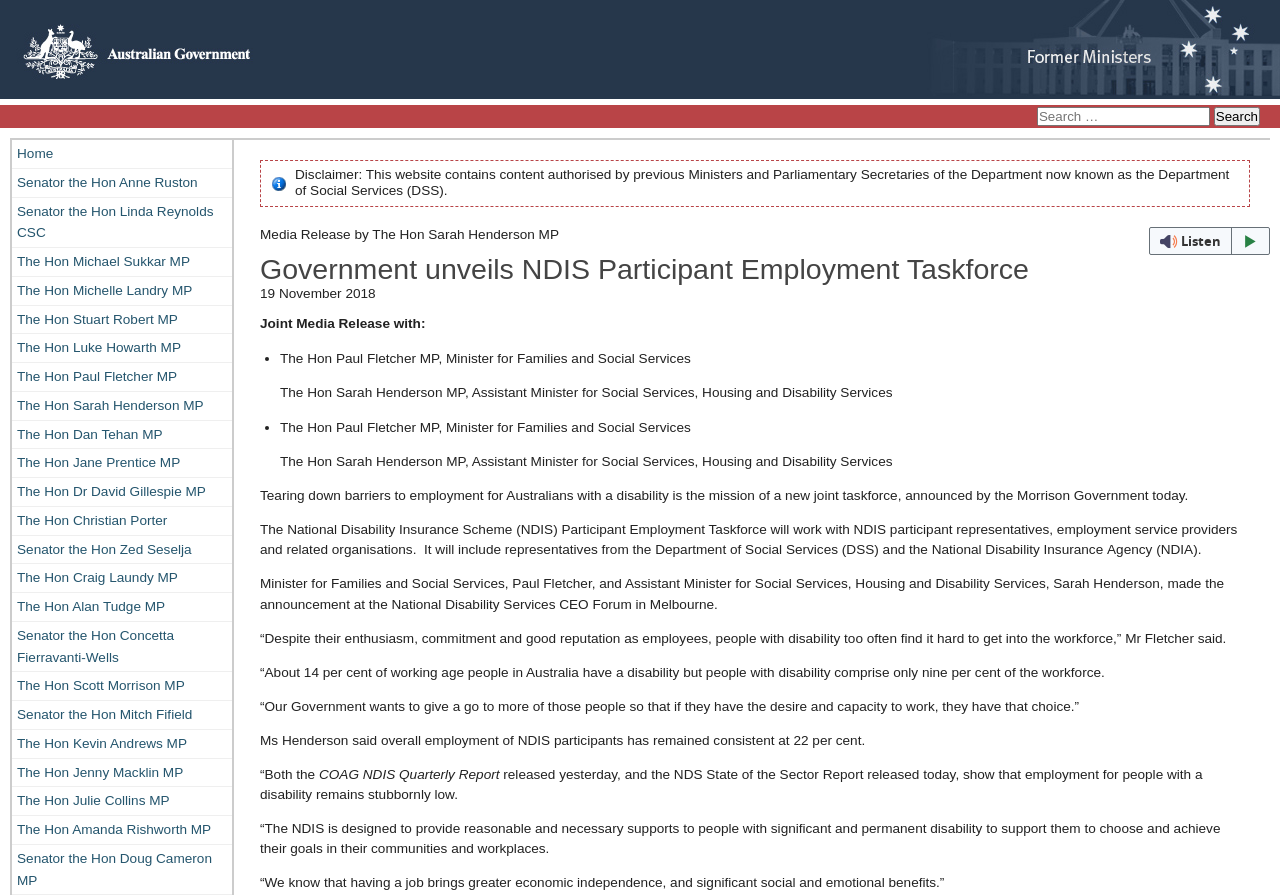Determine the coordinates of the bounding box for the clickable area needed to execute this instruction: "Read the media release by The Hon Sarah Henderson MP".

[0.203, 0.253, 0.437, 0.27]